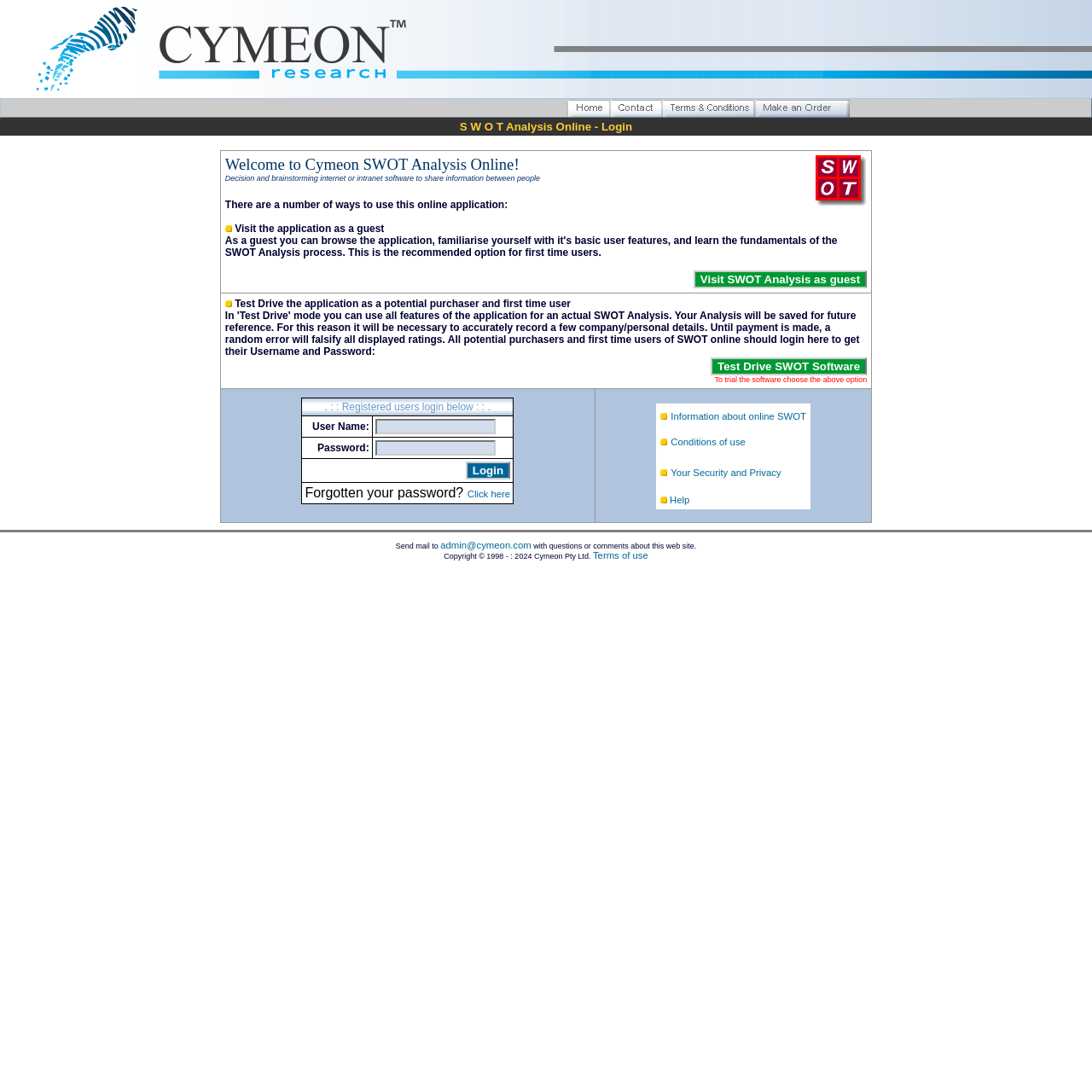Offer a detailed account of what is visible on the webpage.

The webpage is a login page for SWOT Software, a decision and brainstorming tool for sharing information between people. At the top, there is a logo of Cymeon Pty Ltd, the company behind the software, accompanied by a link to the company's website. 

Below the logo, there is a navigation bar with several icons, but no text labels. 

The main content of the page is divided into three sections. The first section welcomes users to the SWOT Analysis Online application and explains how to use it. There are two options: visiting the application as a guest or testing it as a potential purchaser. The guest option allows users to browse the application and learn about its basic features, while the test drive option allows users to use all features of the application for an actual SWOT Analysis, but with some limitations until payment is made.

The second section is a table with three rows, each describing a different way to use the application. The first row explains the guest option, the second row explains the test drive option, and the third row is for registered users to log in.

The third section is a login form for registered users, where they can enter their username and password to access the application. There is also a link to retrieve a forgotten password.